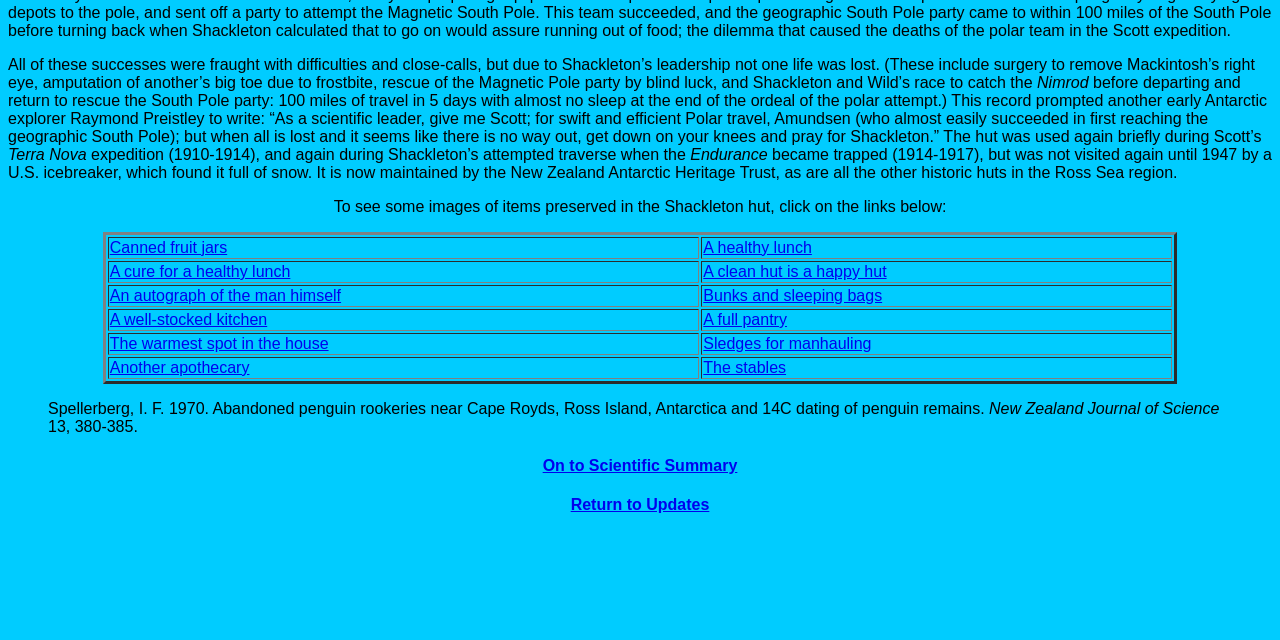Based on the element description, predict the bounding box coordinates (top-left x, top-left y, bottom-right x, bottom-right y) for the UI element in the screenshot: Högskolan

None